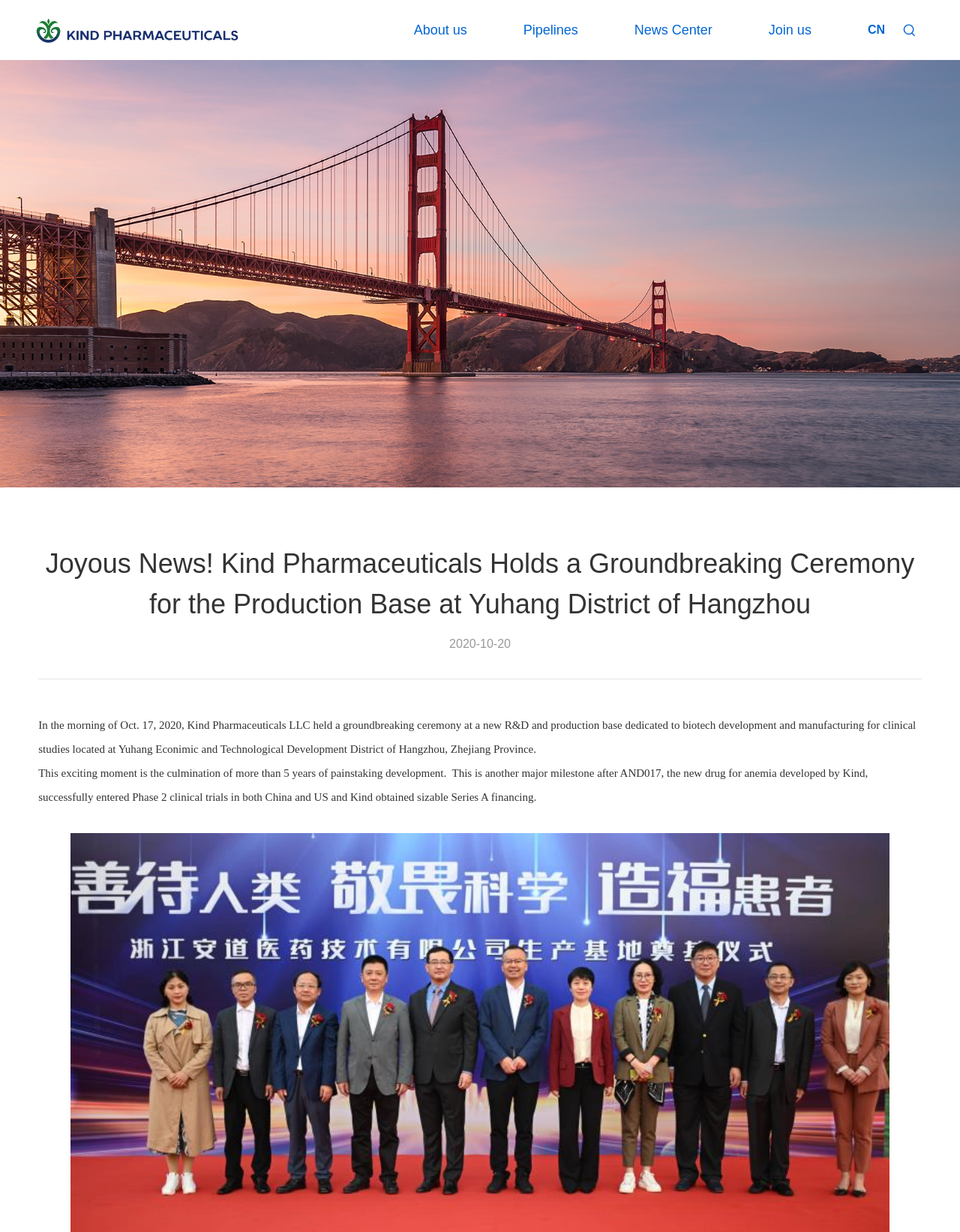Use a single word or phrase to answer the question: 
What is the date of the news article?

2020-10-20